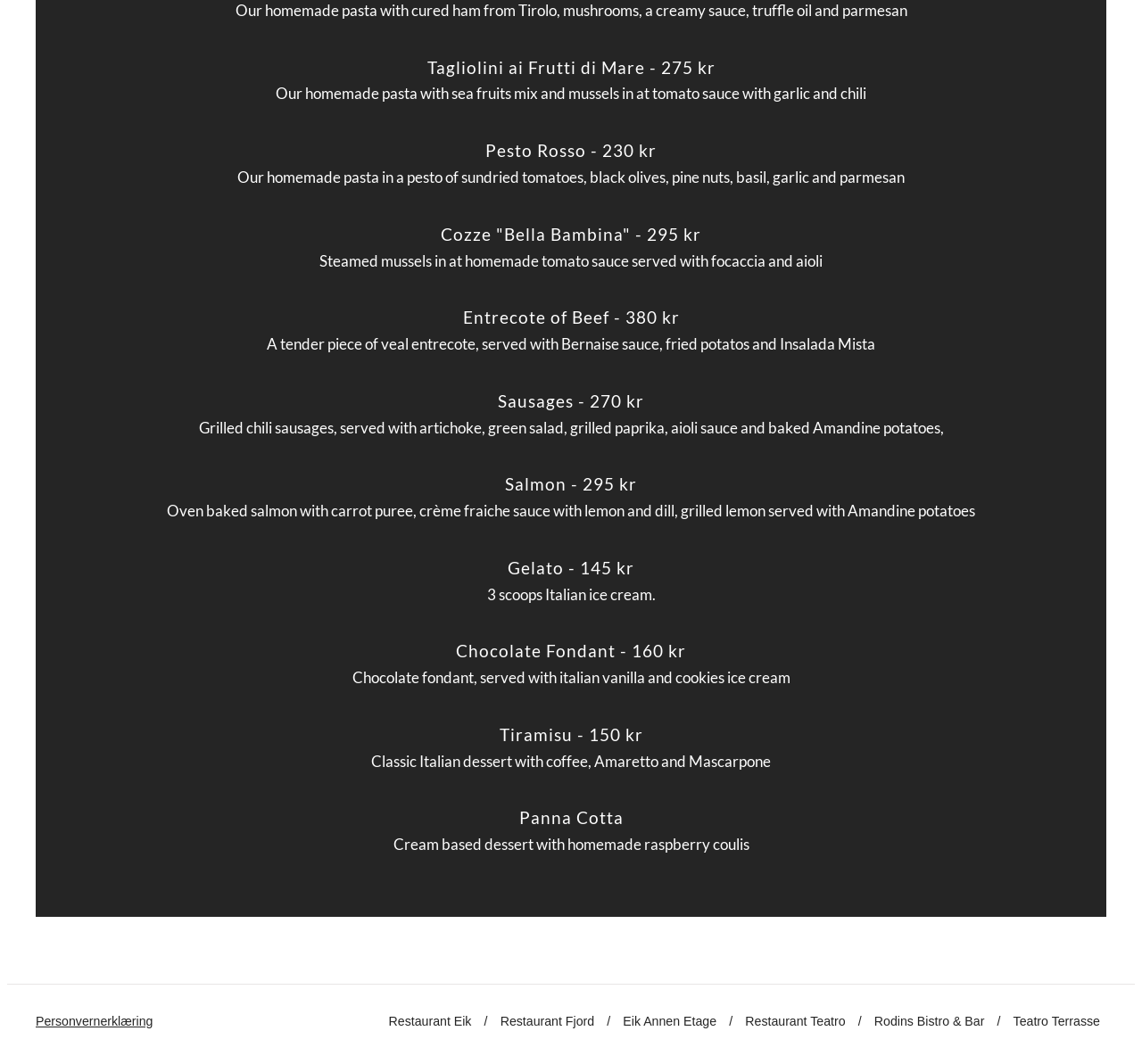What is served with the Entrecote of Beef?
Look at the screenshot and respond with a single word or phrase.

Bernaise sauce, fried potatos and Insalada Mista